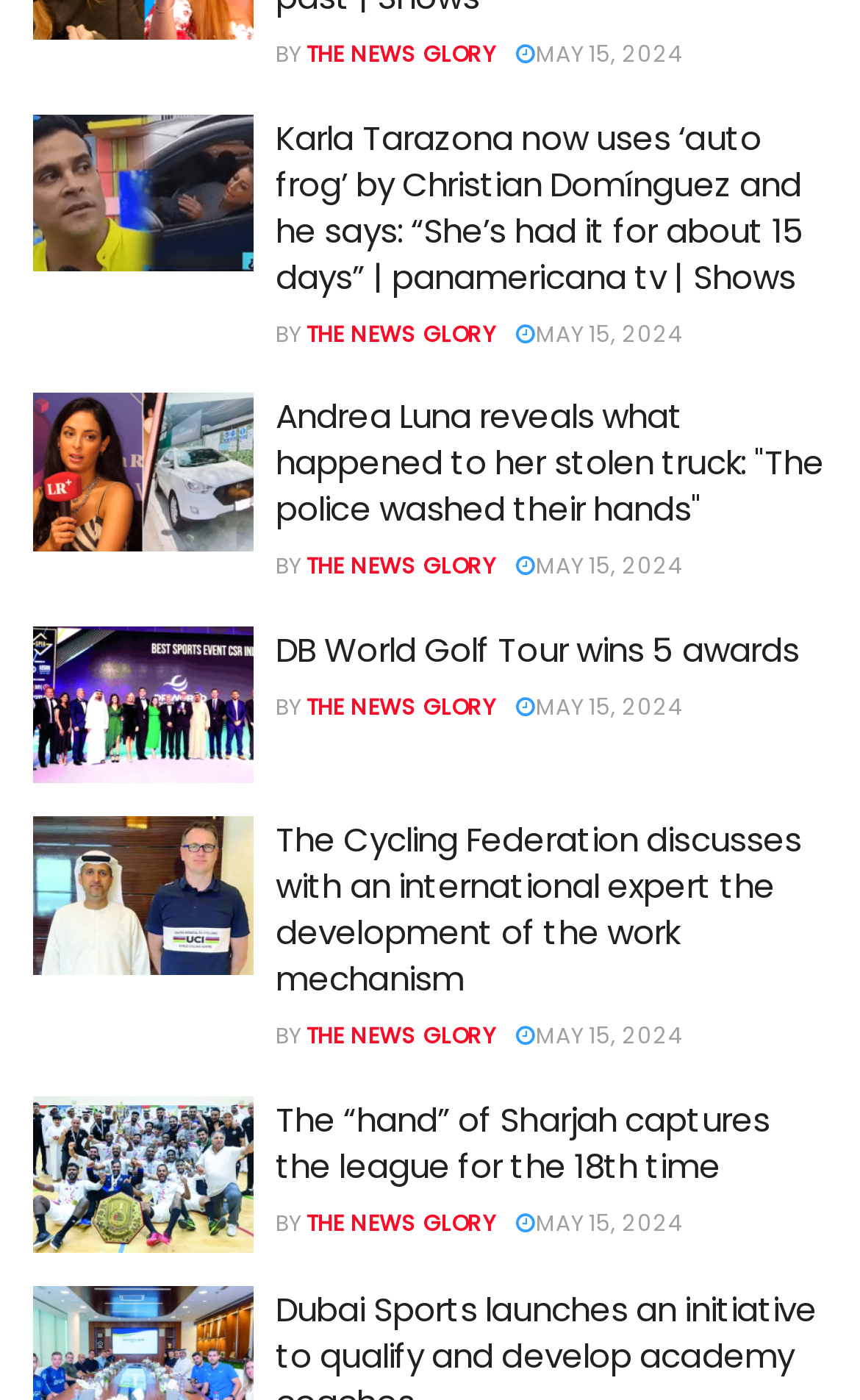How many links are in the second article?
Using the visual information, respond with a single word or phrase.

2